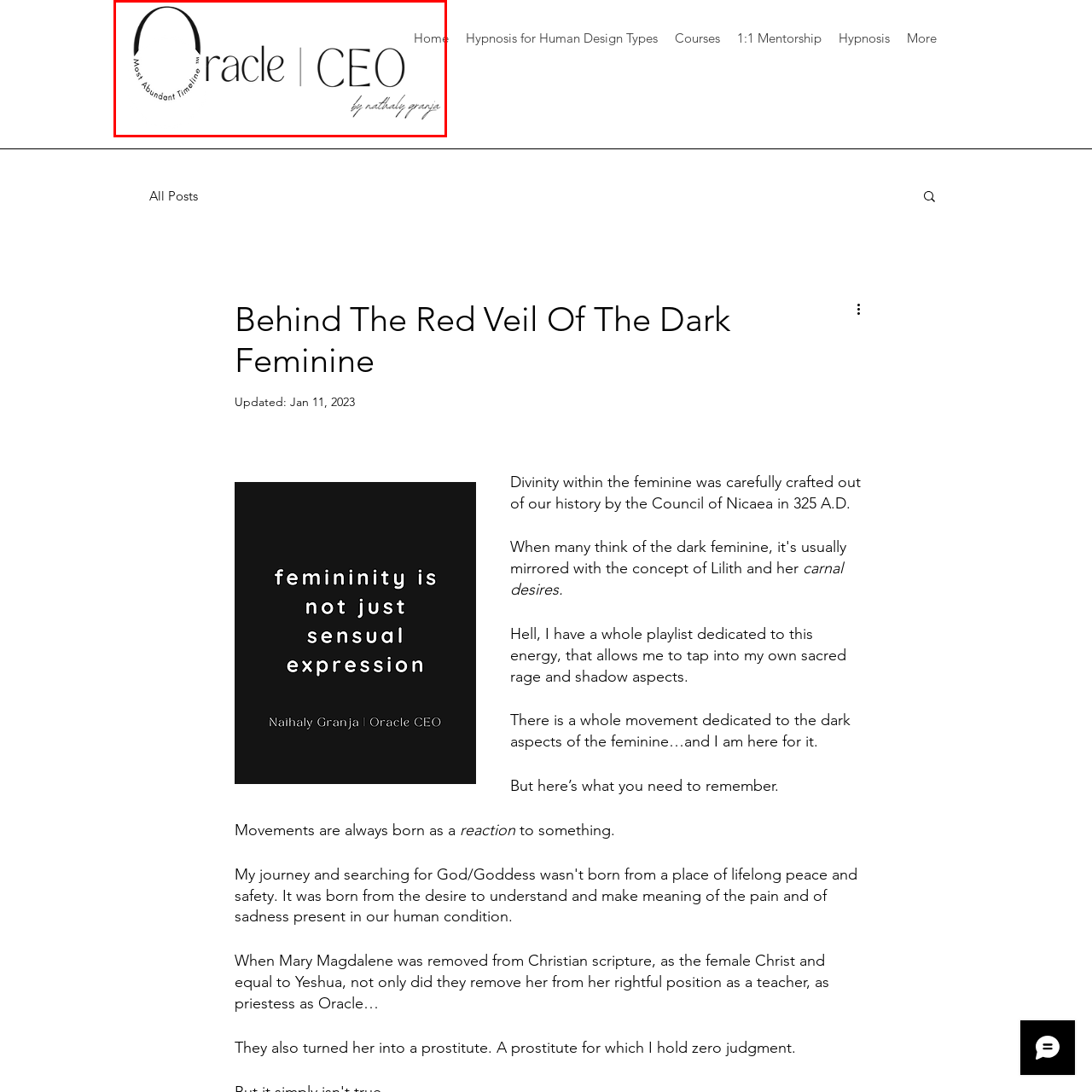Offer a detailed account of the image that is framed by the red bounding box.

The image features a minimalist logo design that reads "Most Abundant Timeline™" prominently above the word "Oracle" in elegant lettering. Below "Oracle," the term "CEO" is showcased, suggesting a leadership or executive role. The name "by nathaly granja" is presented in a more cursive style, indicating an individual brand or persona behind the logo. The overall aesthetic is clean and professional, hinting at a focus on spirituality or personal development, likely tied to insights or services offered by Nathaly Granja. The logo could represent a personal brand emphasizing abundance and holistic guidance.